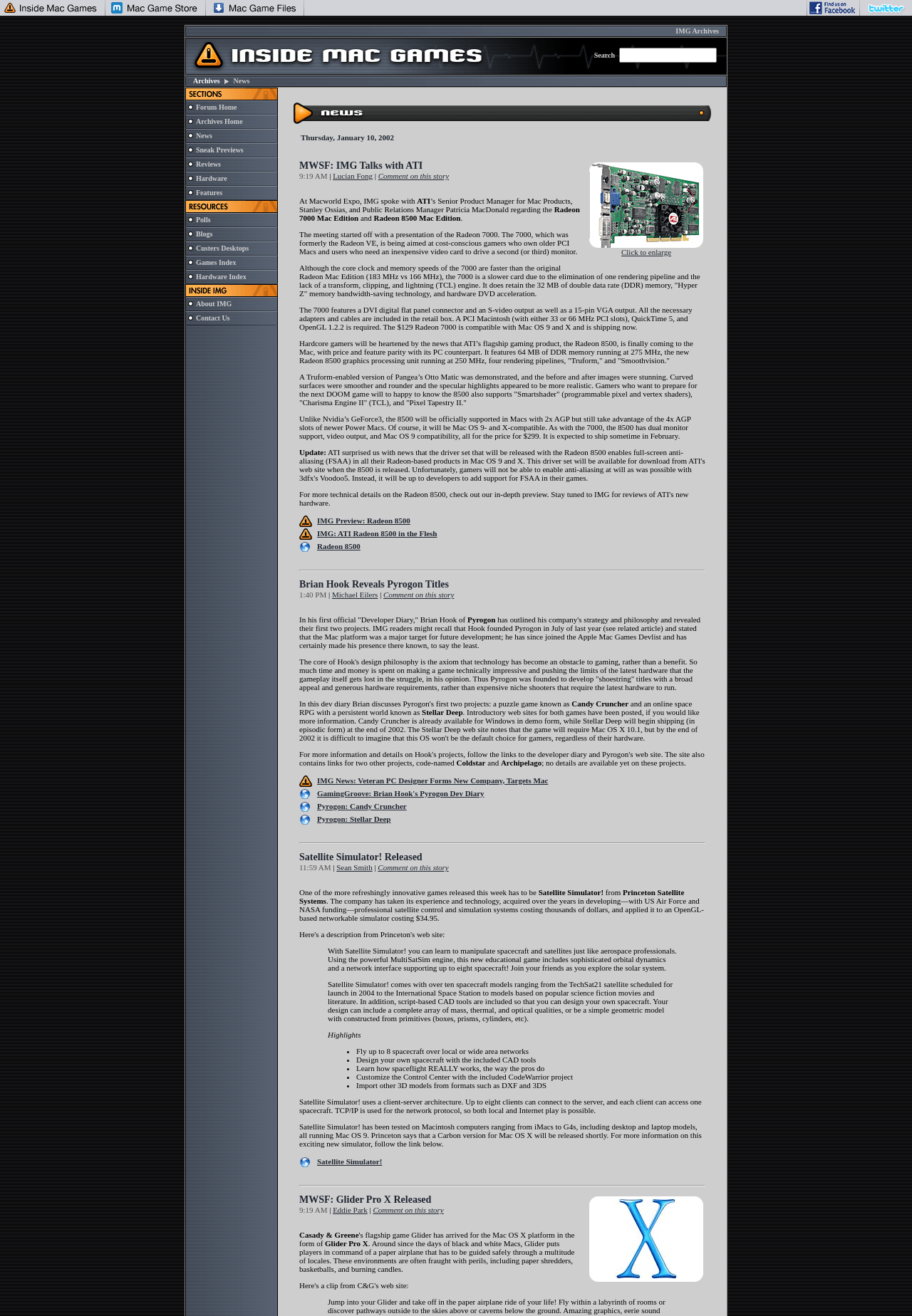Specify the bounding box coordinates (top-left x, top-left y, bottom-right x, bottom-right y) of the UI element in the screenshot that matches this description: Pyrogon: Stellar Deep

[0.348, 0.619, 0.428, 0.625]